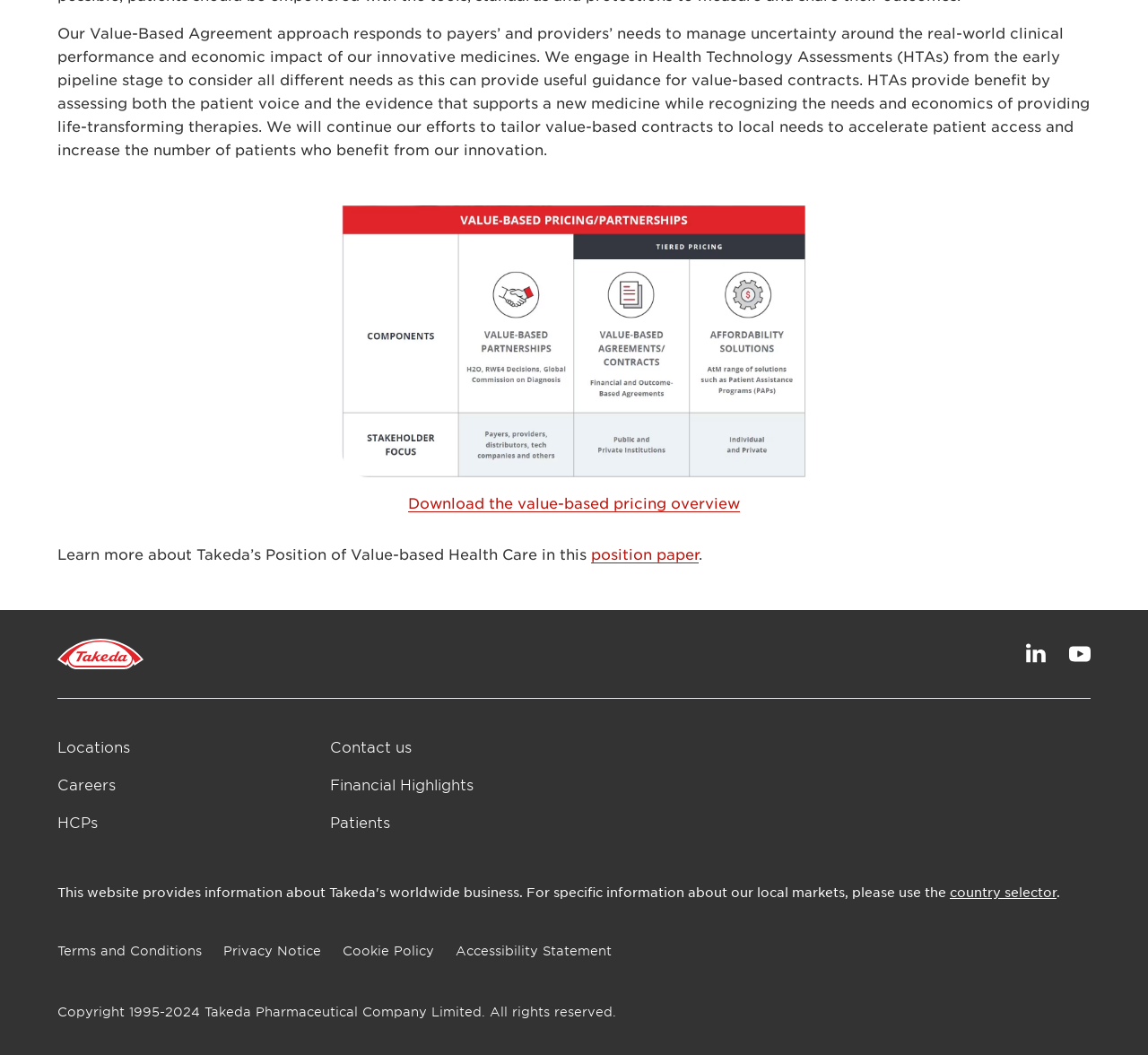Locate the bounding box coordinates of the element that needs to be clicked to carry out the instruction: "Learn more about Takeda’s Position of Value-based Health Care". The coordinates should be given as four float numbers ranging from 0 to 1, i.e., [left, top, right, bottom].

[0.515, 0.516, 0.609, 0.534]